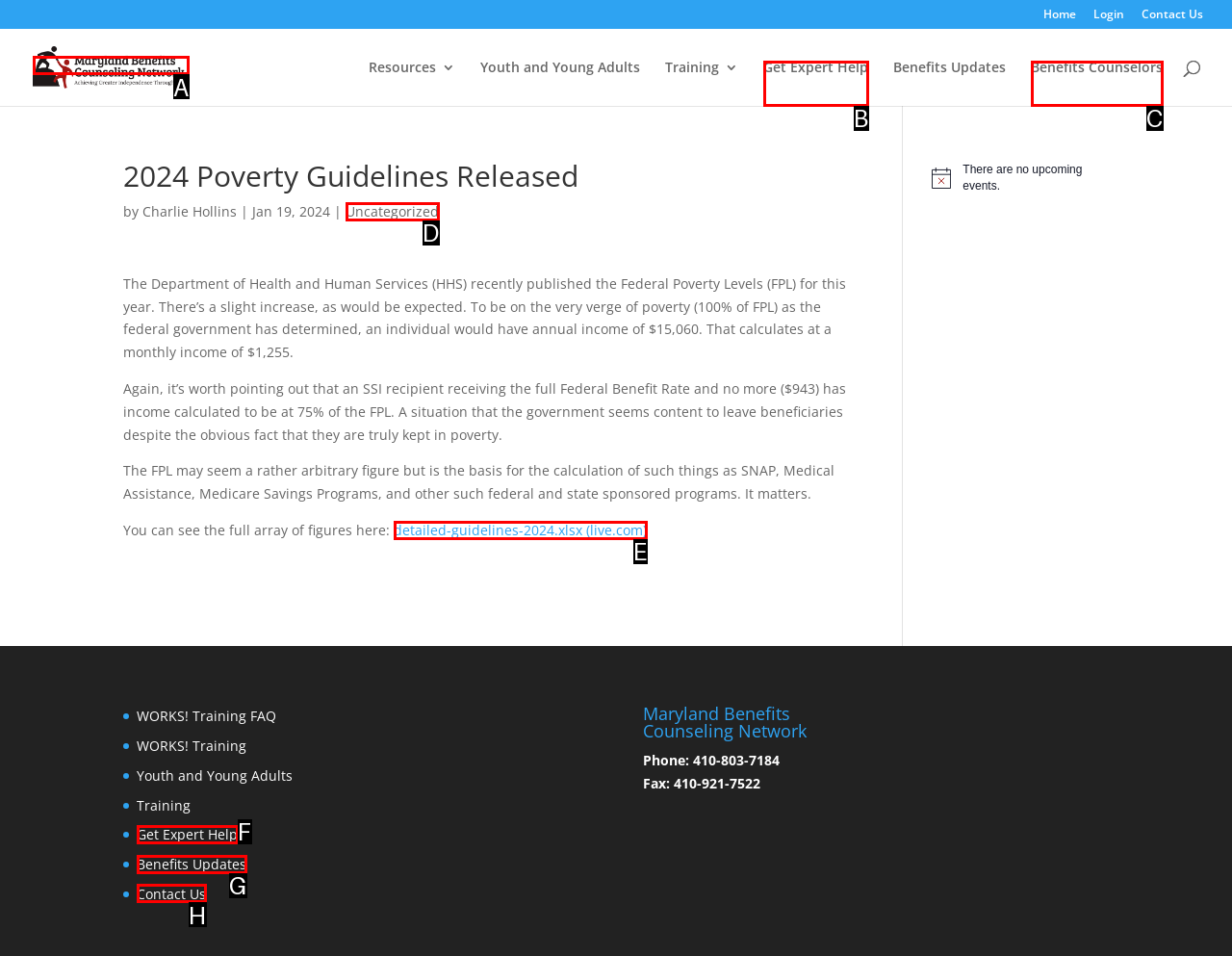Choose the letter of the option you need to click to View the detailed 2024 guidelines. Answer with the letter only.

E